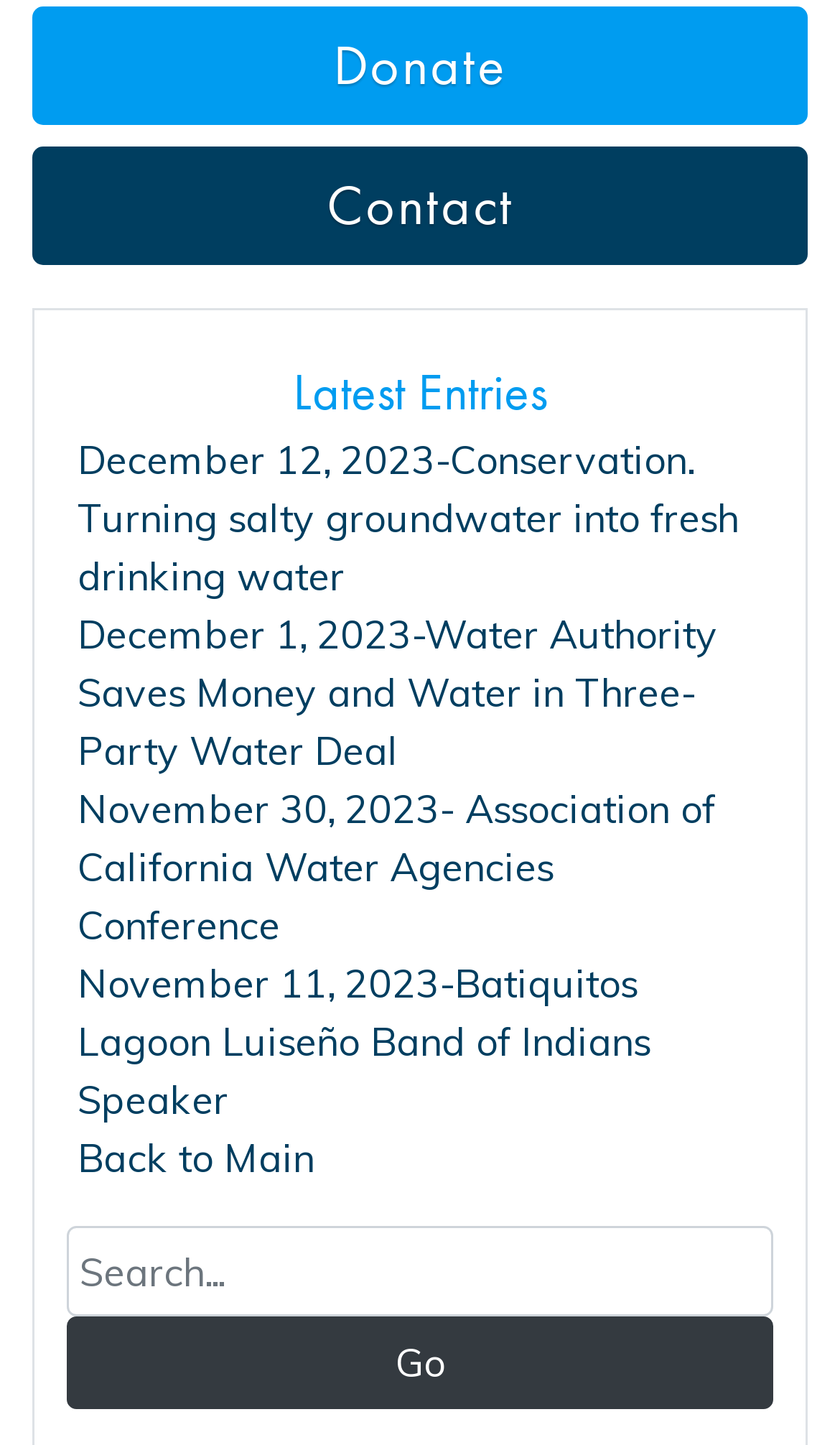Please give the bounding box coordinates of the area that should be clicked to fulfill the following instruction: "visit BarleyBin Field Lab". The coordinates should be in the format of four float numbers from 0 to 1, i.e., [left, top, right, bottom].

None